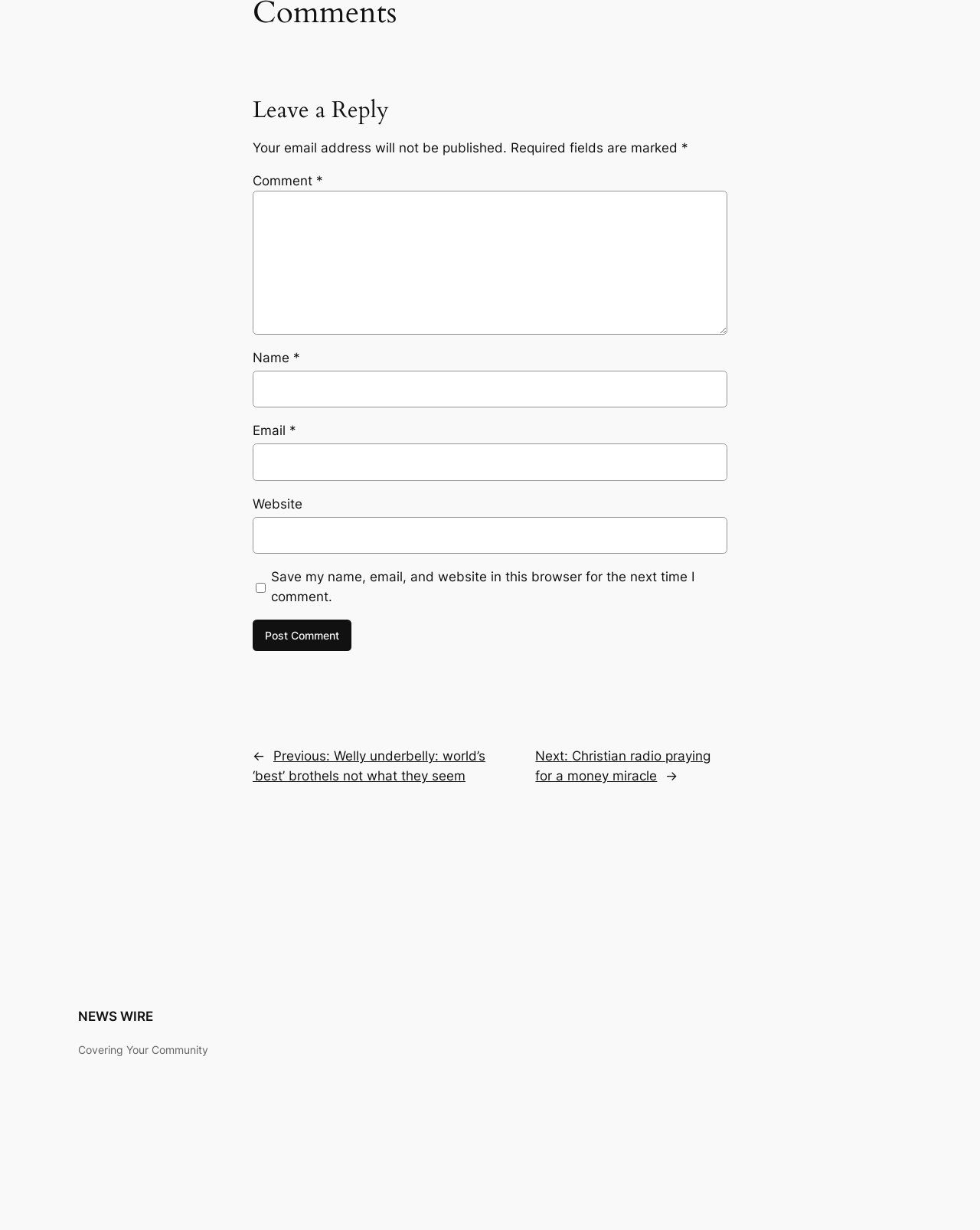What is the website's tagline?
Answer the question with a single word or phrase, referring to the image.

Covering Your Community